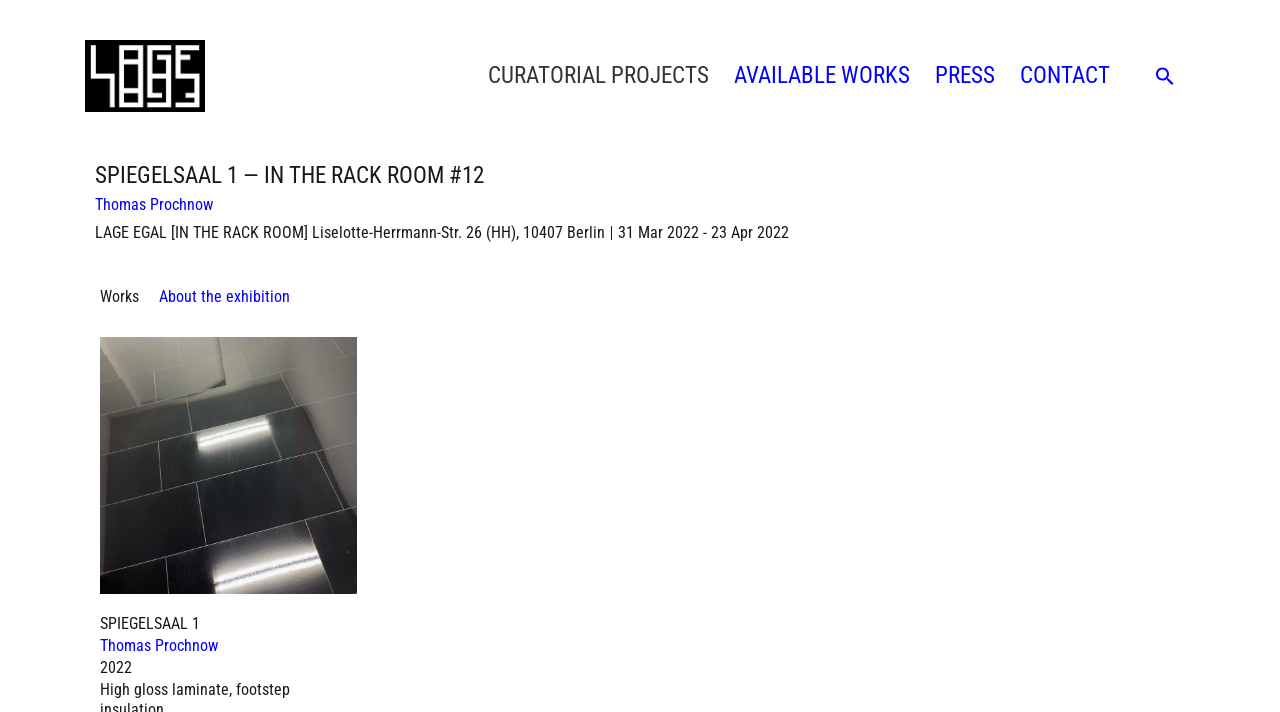Please find the bounding box coordinates of the element that must be clicked to perform the given instruction: "View 'AVAILABLE WORKS'". The coordinates should be four float numbers from 0 to 1, i.e., [left, top, right, bottom].

[0.573, 0.069, 0.711, 0.145]